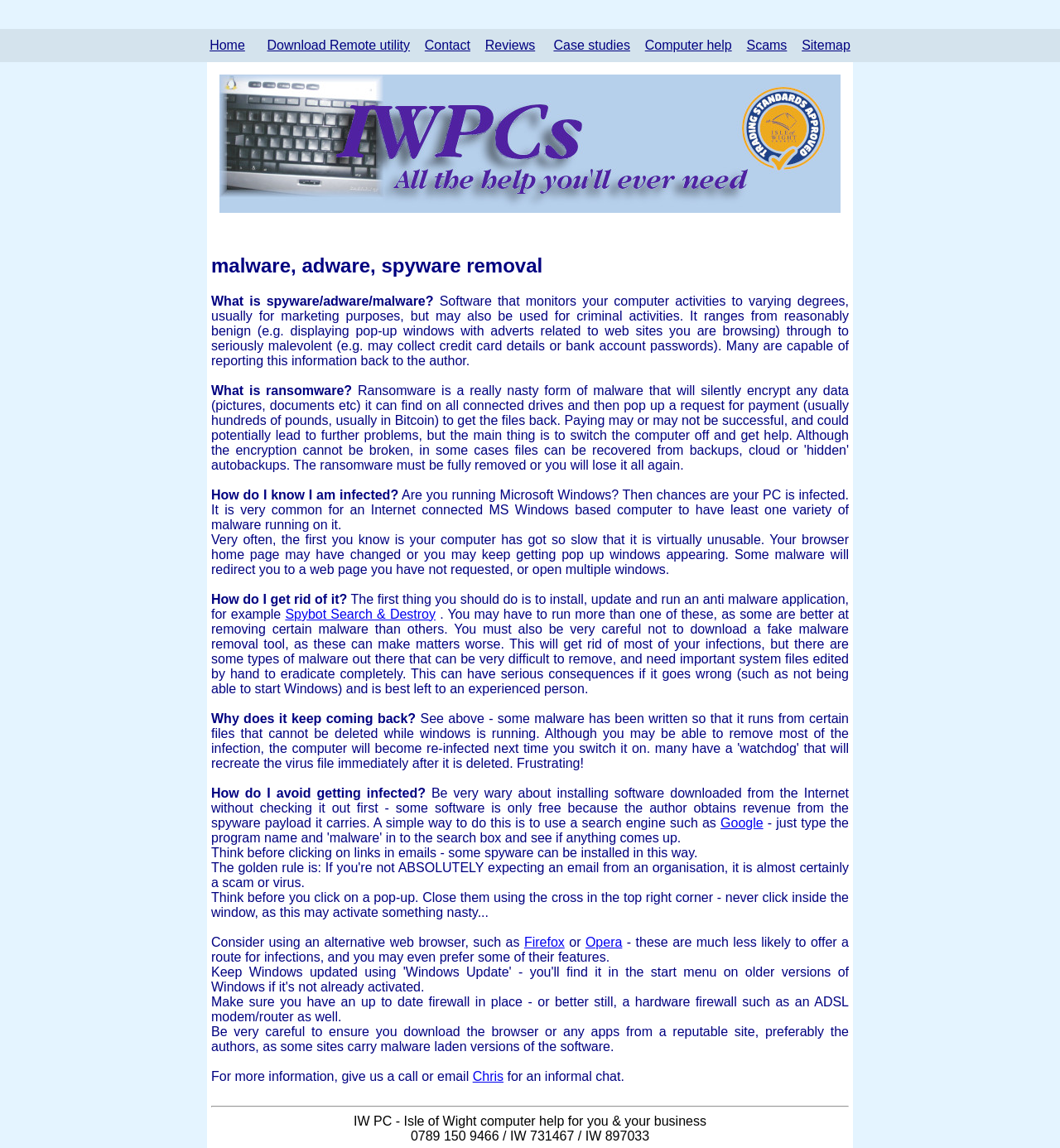Please find the bounding box for the UI element described by: "Case studies".

[0.522, 0.033, 0.594, 0.045]